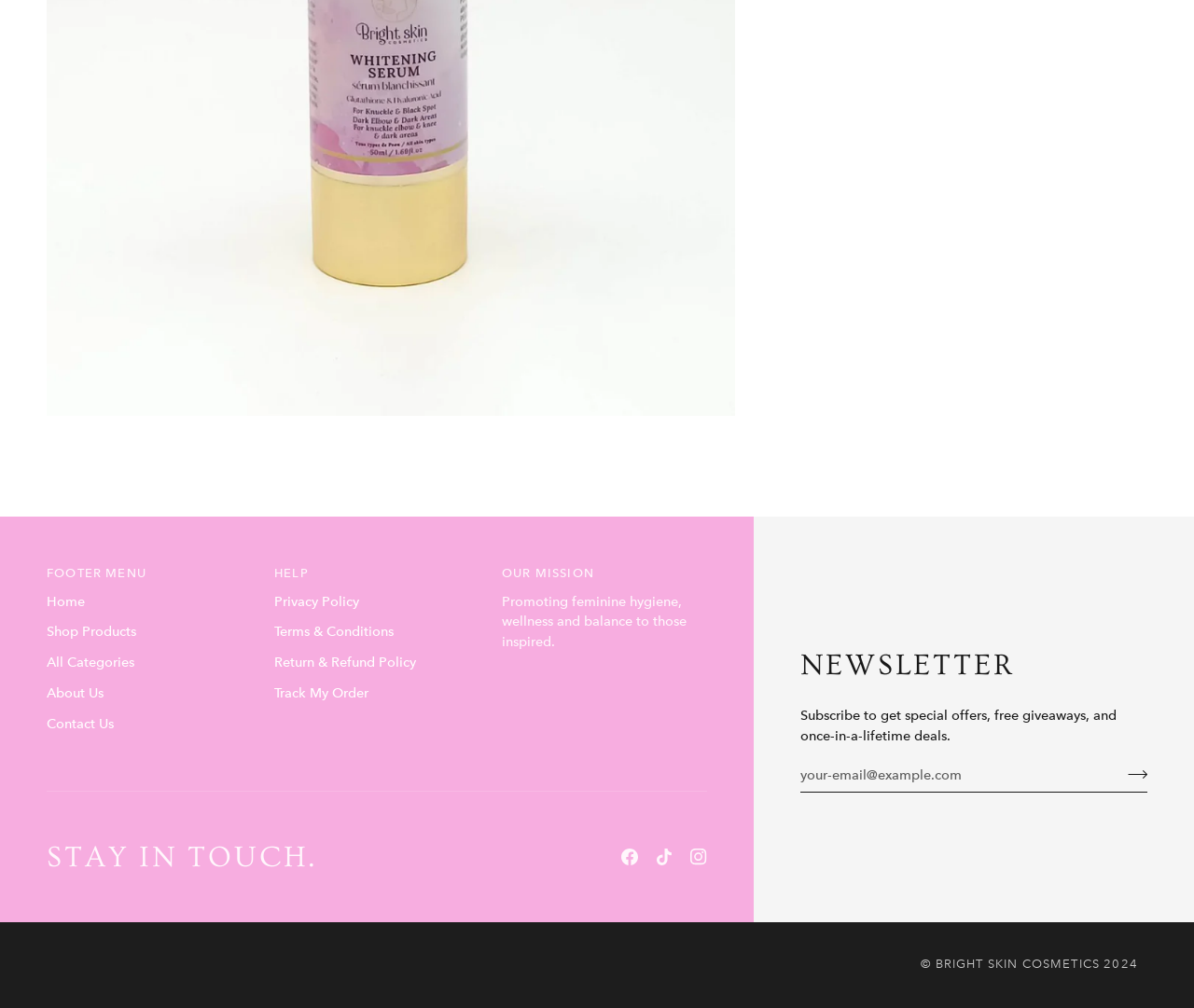What is the name of the company?
From the image, respond using a single word or phrase.

BRIGHT SKIN COSMETICS